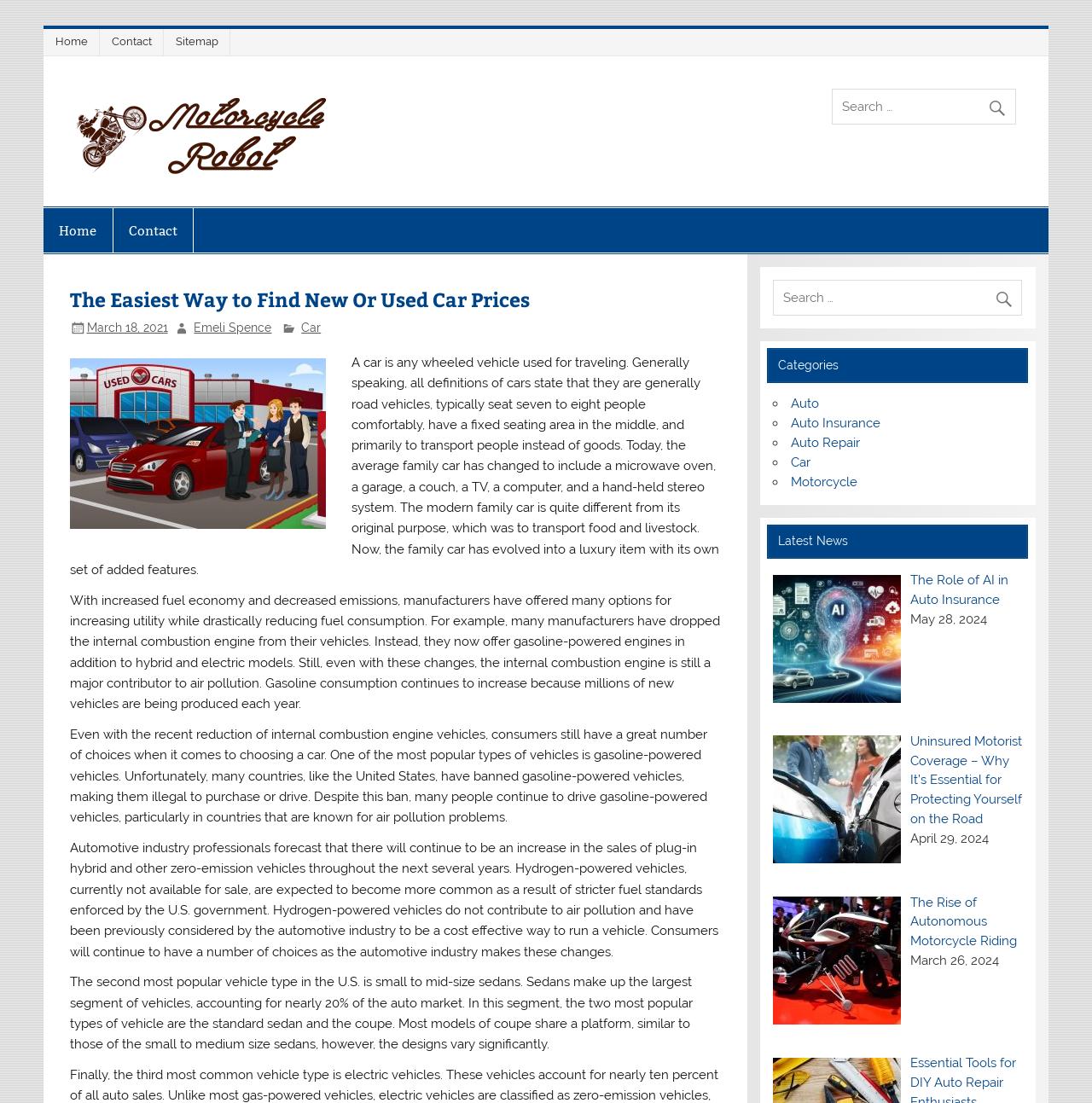Elaborate on the information and visuals displayed on the webpage.

The webpage is about cars and motorcycles, with a focus on finding new or used car prices. At the top, there are several links, including "Home", "Contact", and "Sitemap", as well as a logo image for "Motorcycle Robot". Below this, there is a search bar and a heading that reads "The Easiest Way to Find New Or Used Car Prices".

The main content of the page is divided into several sections. The first section has a heading that reads "Latest Motorcycles" and contains a block of text that describes what a car is and its evolution over time. The text also discusses the environmental impact of cars and the shift towards more fuel-efficient and eco-friendly vehicles.

Below this, there are several links to articles, including "March 18, 2021" and "Emeli Spence", as well as a link to a category page for "Car". There are also several blocks of text that discuss the automotive industry, including the rise of hybrid and electric vehicles, and the forecast for future sales.

On the right-hand side of the page, there is a search bar and a heading that reads "Categories". Below this, there is a list of links to categories, including "Auto", "Auto Insurance", "Auto Repair", "Car", and "Motorcycle". Each category has a bullet point marker next to it.

Further down the page, there is a heading that reads "Latest News" and contains several links to news articles, including "The Role of AI in Auto Insurance", "Uninsured Motorist Coverage – Why It’s Essential for Protecting Yourself on the Road", and "The Rise of Autonomous Motorcycle Riding". Each article has a date listed below it, ranging from March 26, 2024, to May 28, 2024.